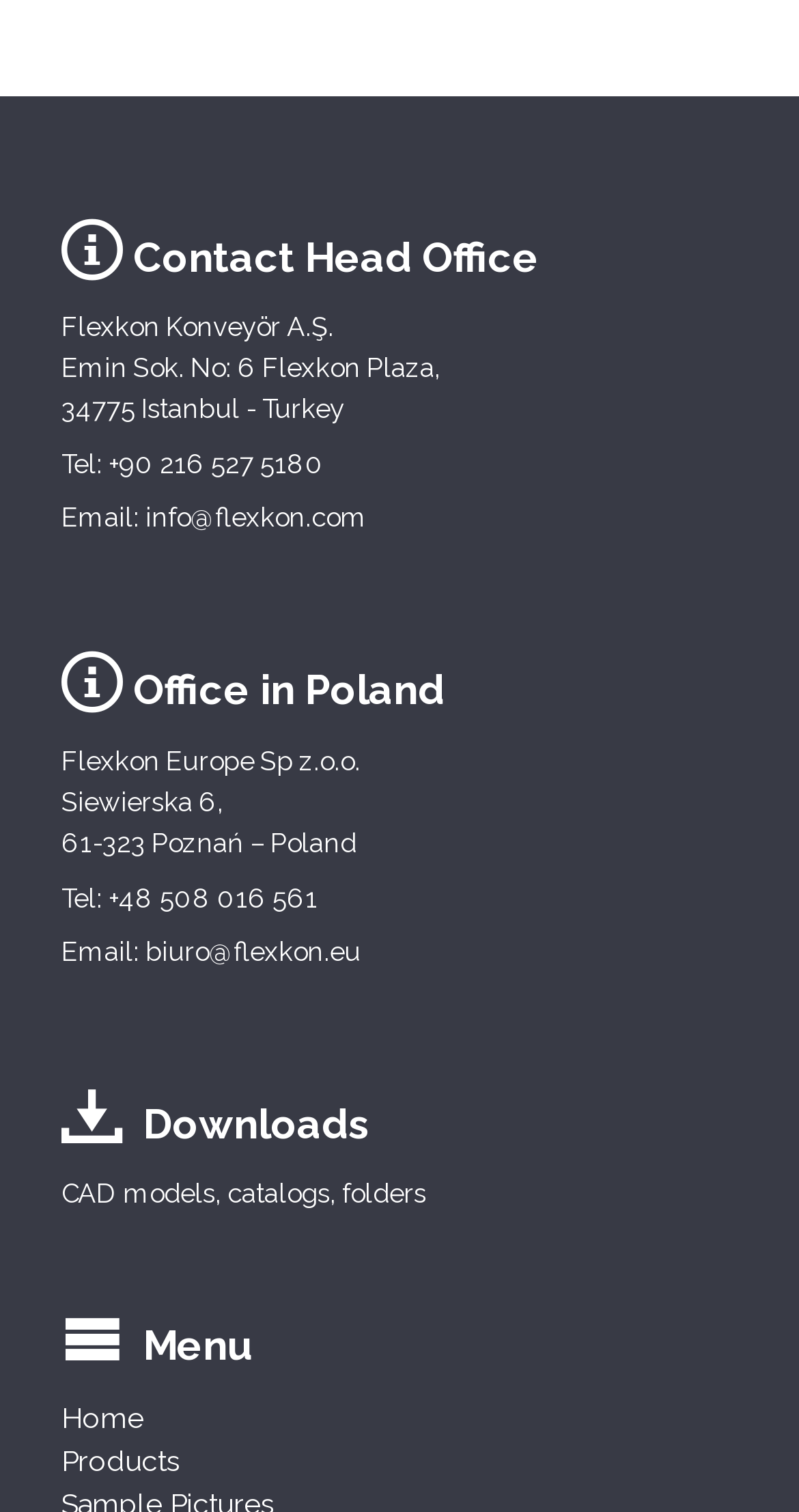What is the phone number of the Head Office?
Please give a detailed and elaborate answer to the question based on the image.

I found the phone number by looking at the static text element under the 'Contact Head Office' heading, which provides the phone number of the Head Office.